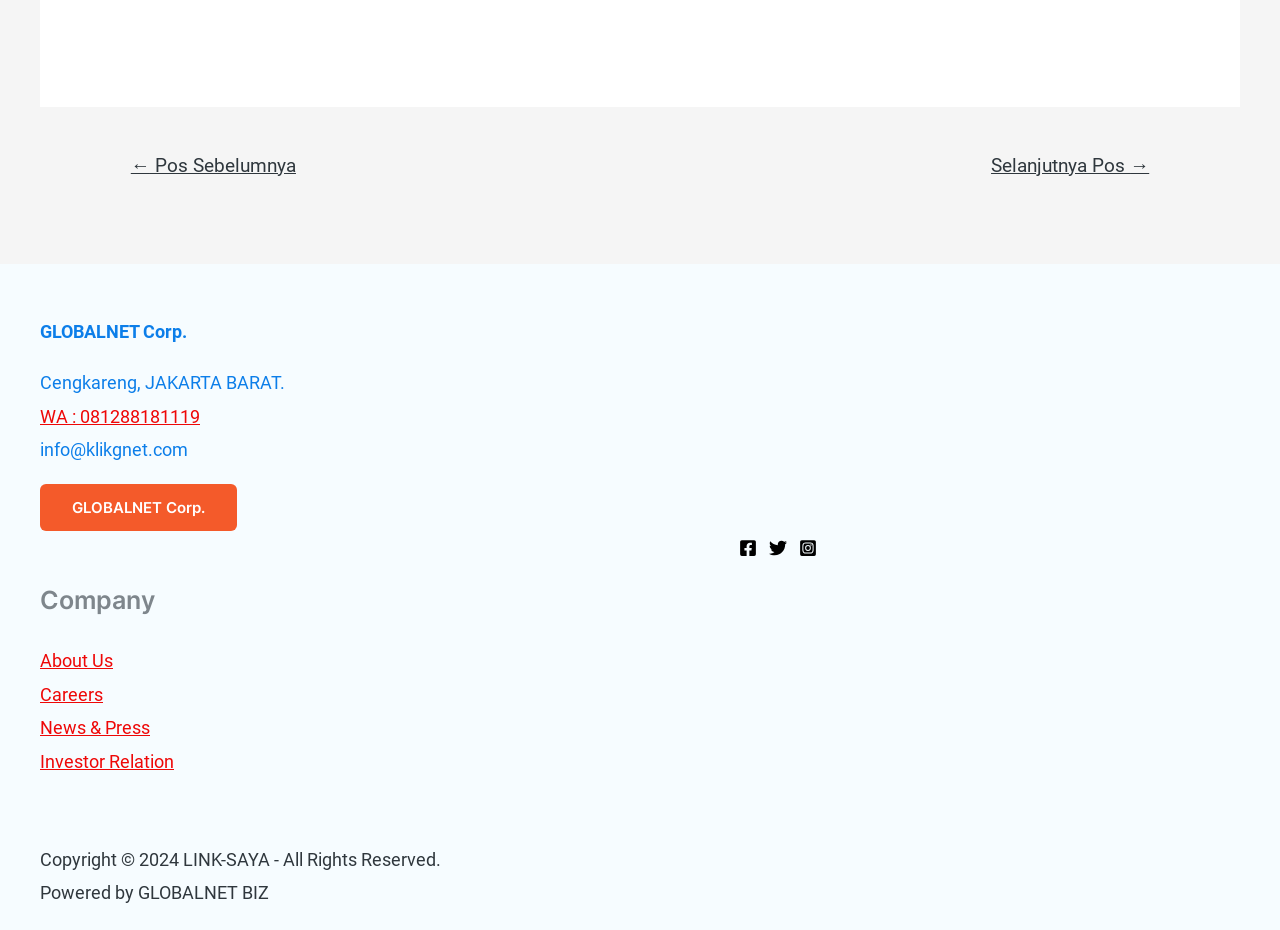Using the information from the screenshot, answer the following question thoroughly:
What is the company name in the footer?

I found the company name in the footer by looking at the text elements in the complementary section with the ID 'Footer Widget 1'. The text element with the content 'GLOBALNET Corp.' is located at the top of this section, indicating that it is the company name.